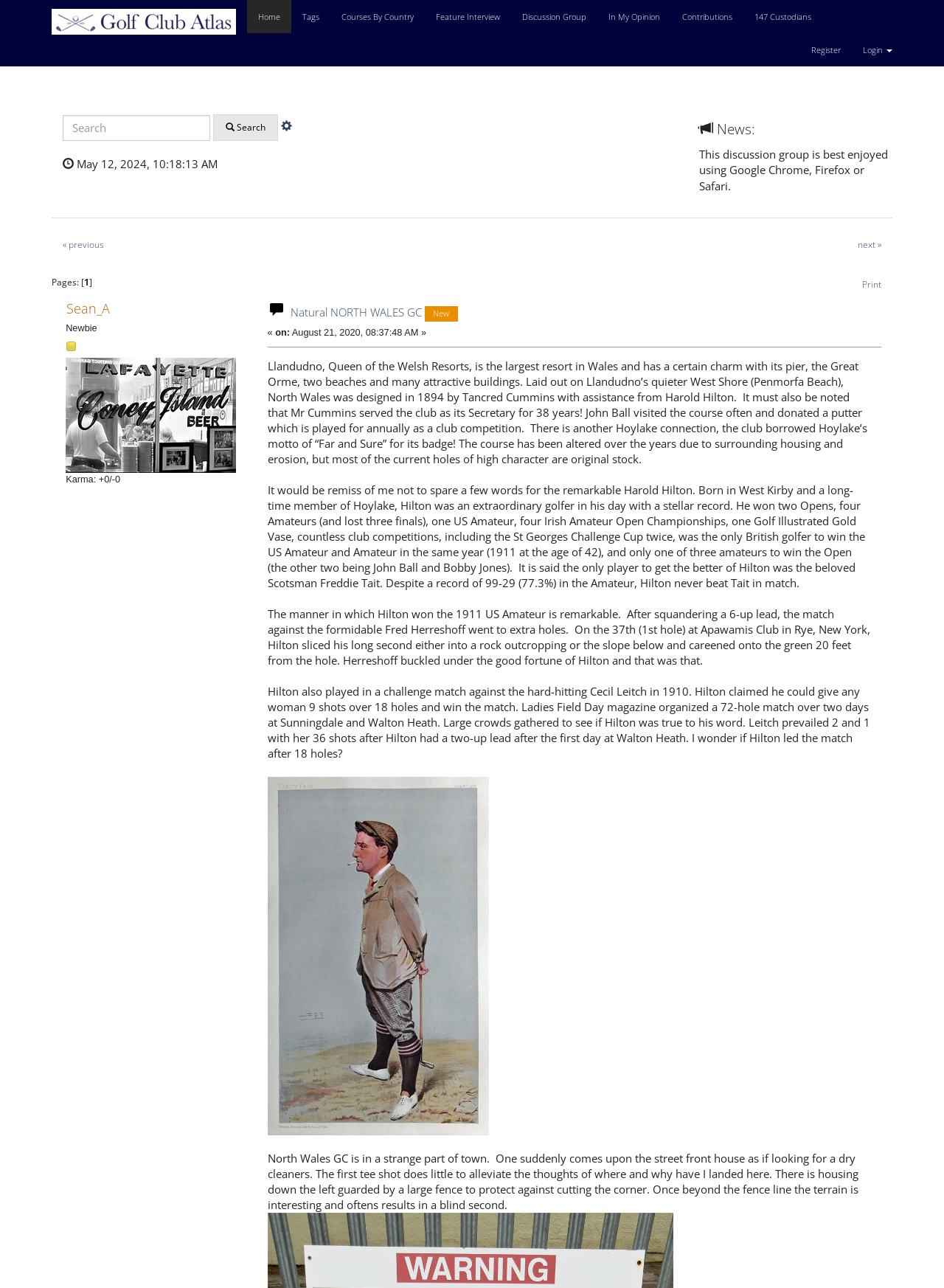Please find the bounding box for the following UI element description. Provide the coordinates in (top-left x, top-left y, bottom-right x, bottom-right y) format, with values between 0 and 1: Home

[0.262, 0.0, 0.309, 0.026]